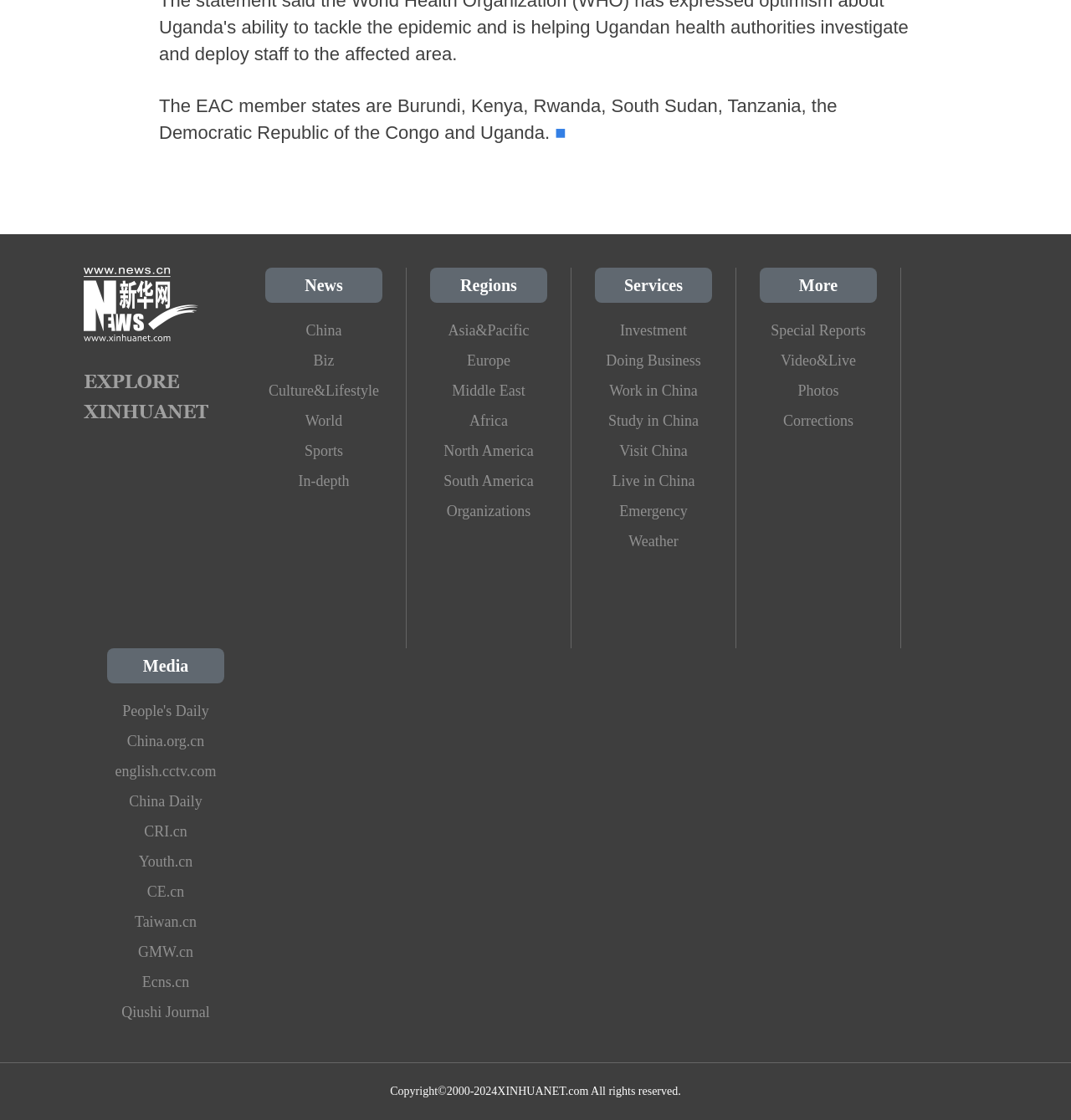Can you show the bounding box coordinates of the region to click on to complete the task described in the instruction: "Check Special Reports"?

[0.709, 0.281, 0.819, 0.308]